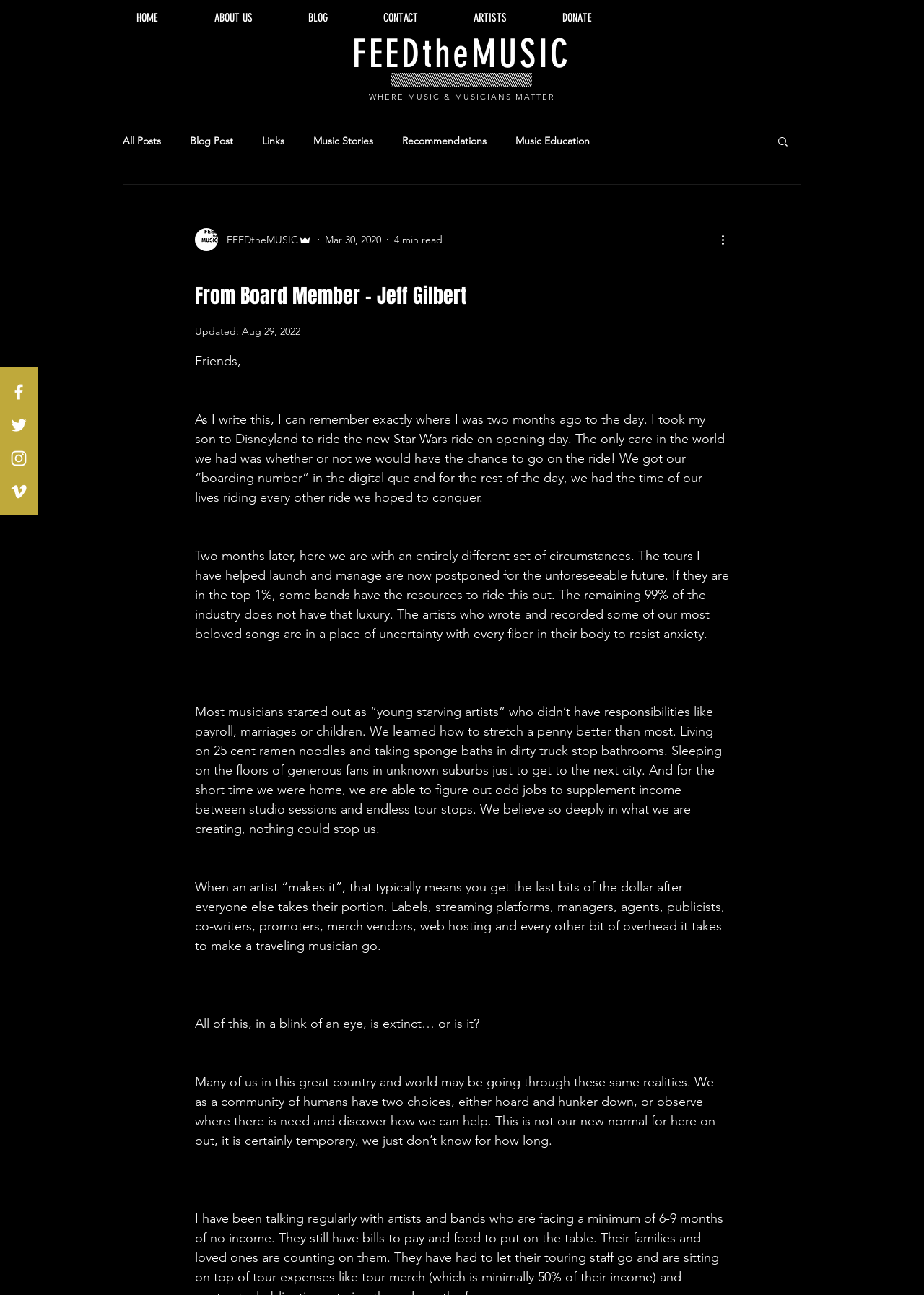Please provide the bounding box coordinates for the element that needs to be clicked to perform the instruction: "Go to Facebook". The coordinates must consist of four float numbers between 0 and 1, formatted as [left, top, right, bottom].

None